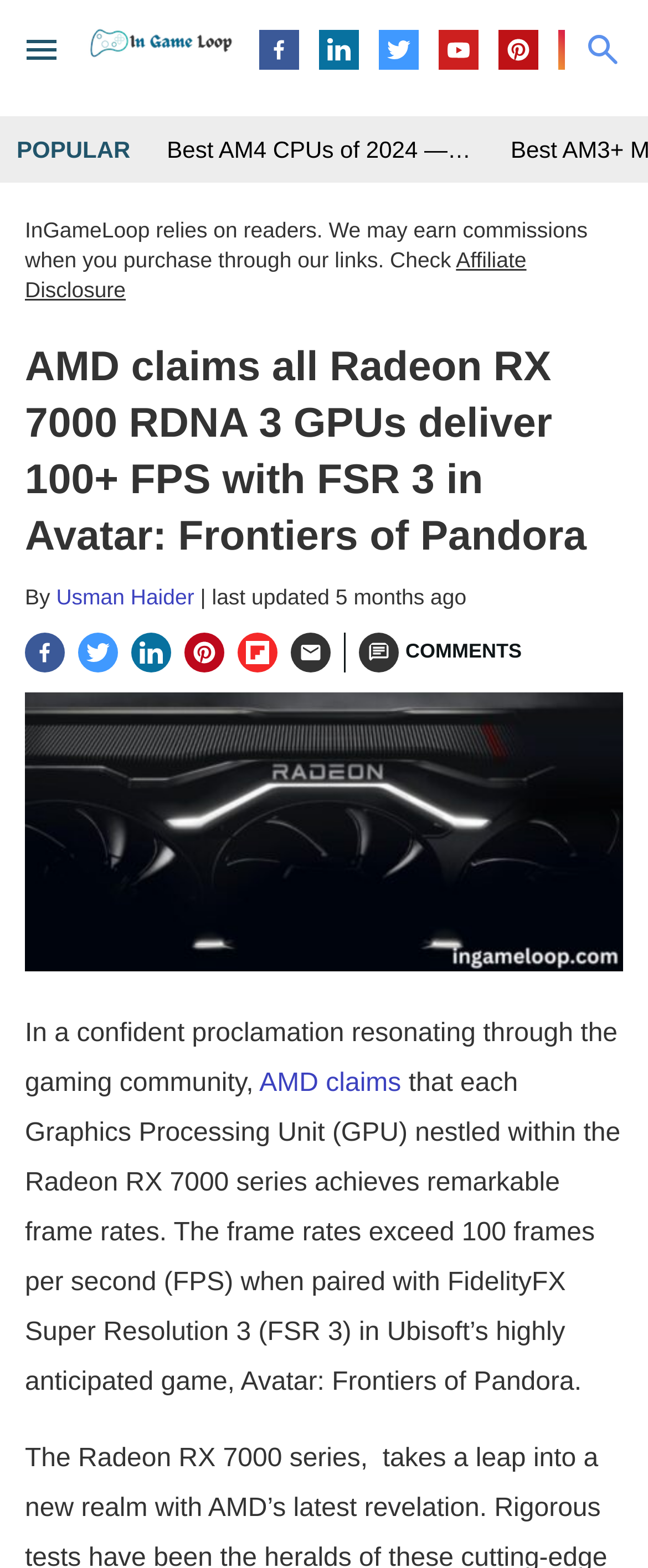What is the topic of the article?
Refer to the image and respond with a one-word or short-phrase answer.

AMD Radeon RX 7000 GPUs